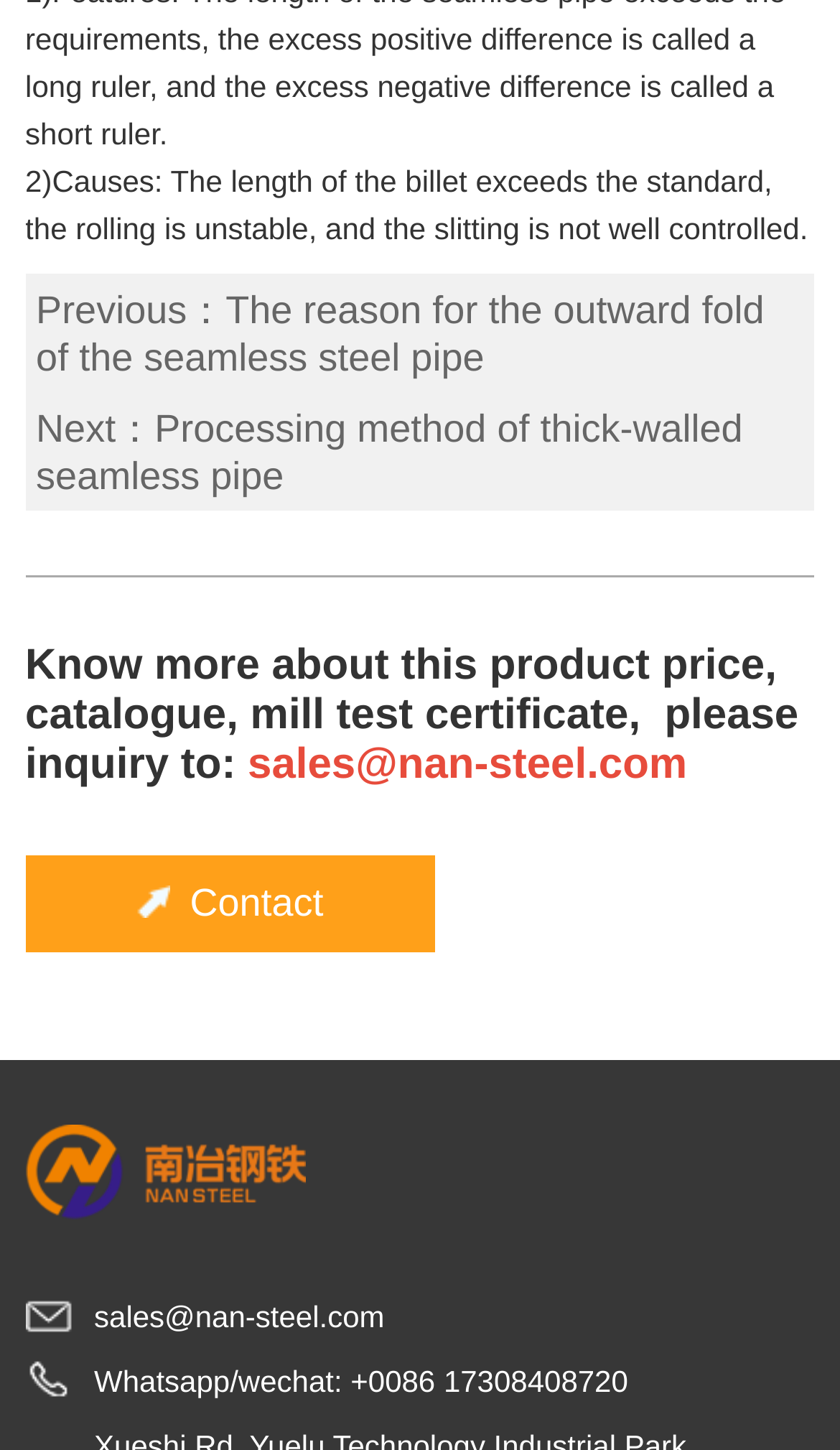Please find the bounding box coordinates of the element that needs to be clicked to perform the following instruction: "Send an email to sales@nan-steel.com for inquiry". The bounding box coordinates should be four float numbers between 0 and 1, represented as [left, top, right, bottom].

[0.295, 0.511, 0.818, 0.544]